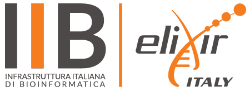How many logos are featured in the image?
Based on the image, respond with a single word or phrase.

Two